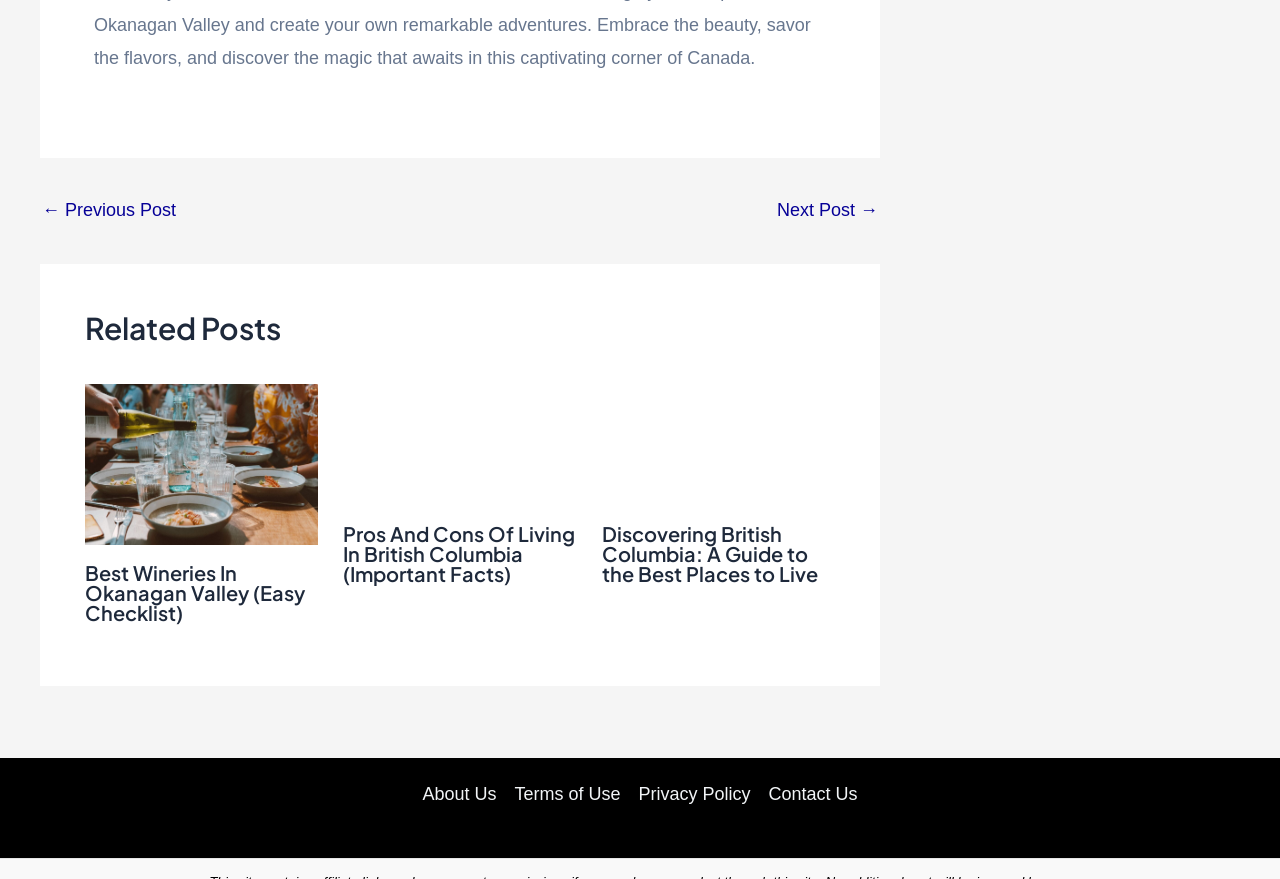Refer to the image and provide a thorough answer to this question:
What is the format of the related post links?

The related post links are in the format 'Read more about [title]', where [title] is the title of the related post. This format is consistent across all three related posts.